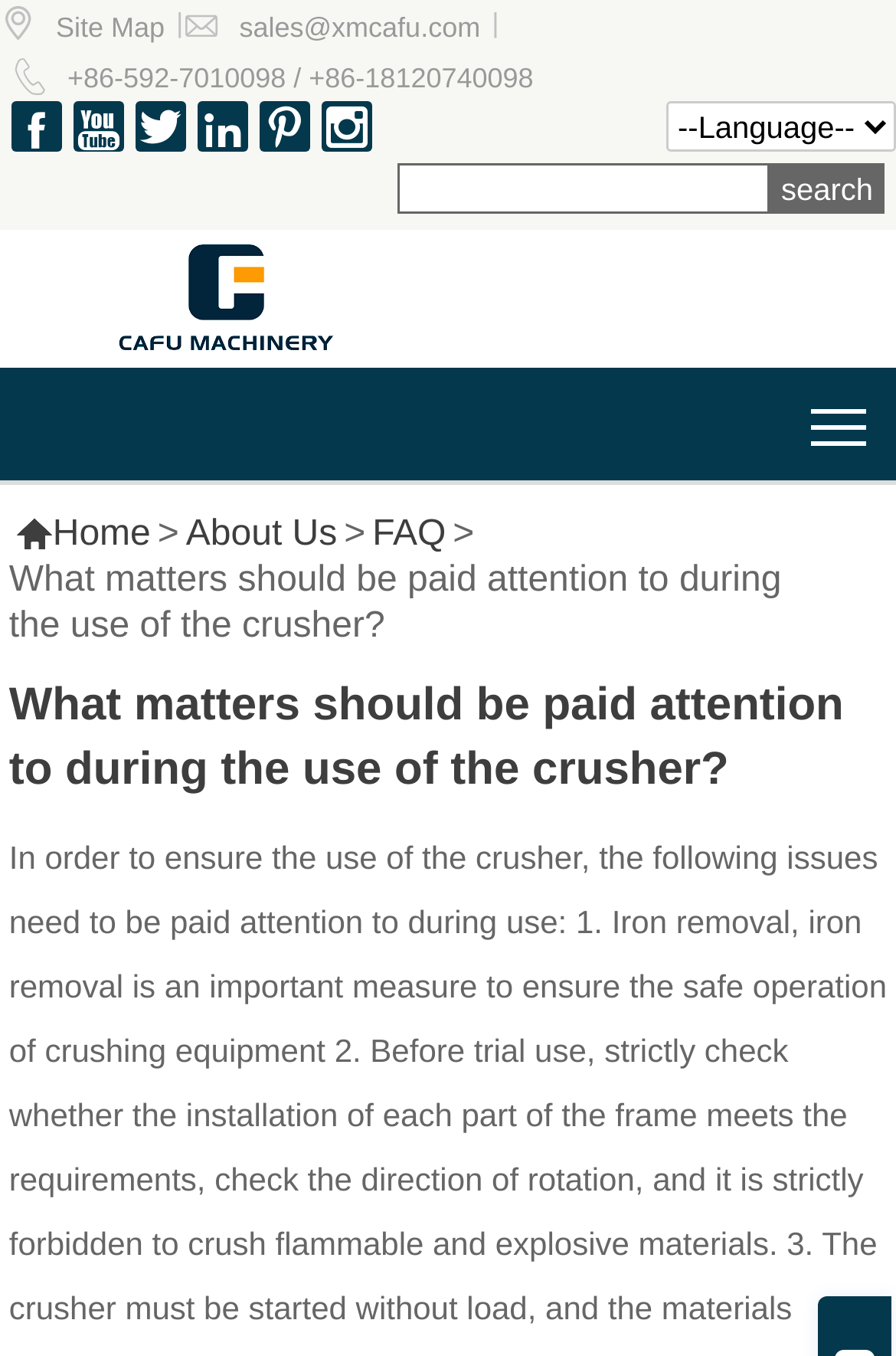Locate the bounding box coordinates of the clickable part needed for the task: "Go to the Home page".

[0.018, 0.38, 0.168, 0.408]